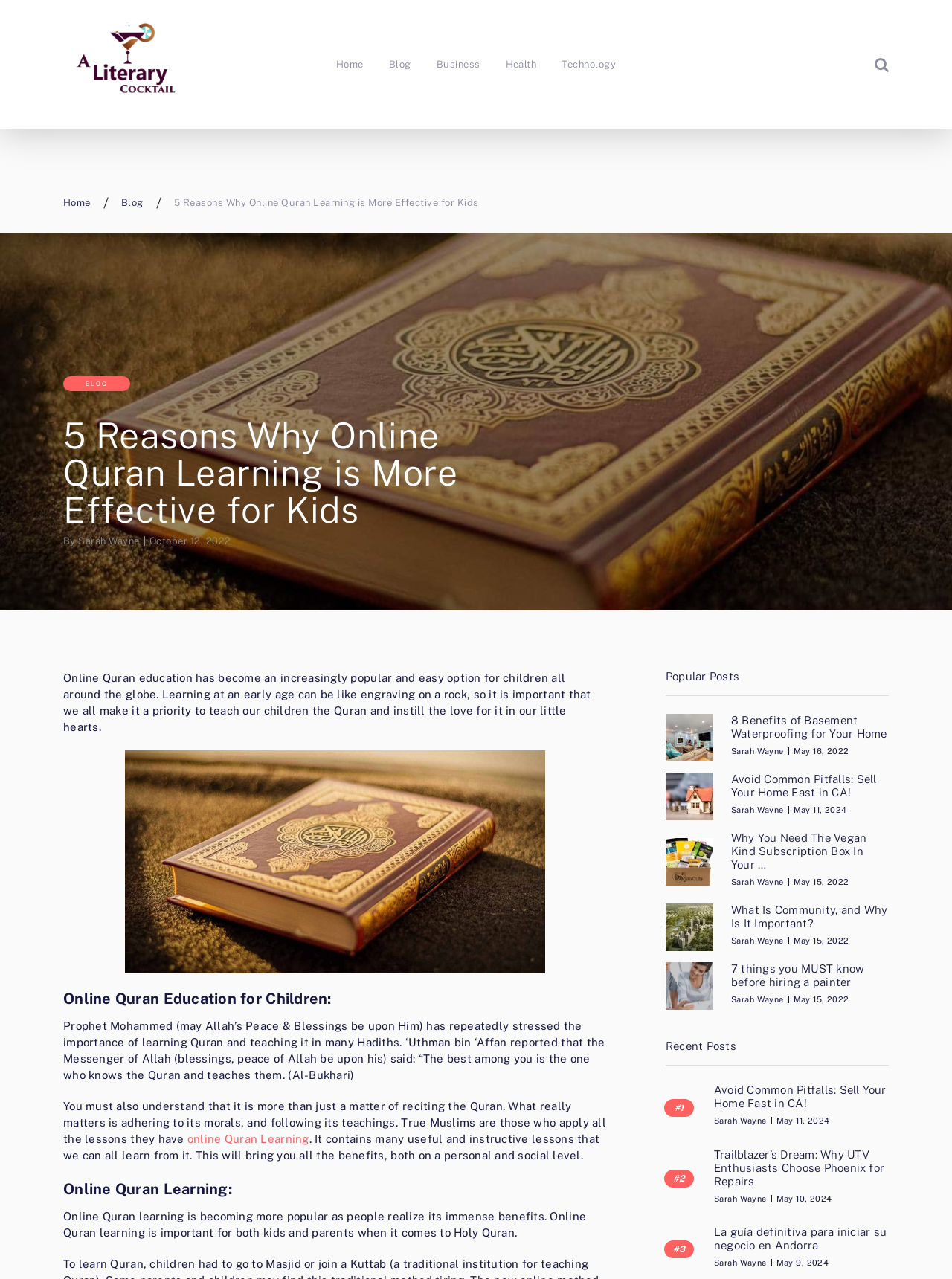Identify the main title of the webpage and generate its text content.

5 Reasons Why Online Quran Learning is More Effective for Kids